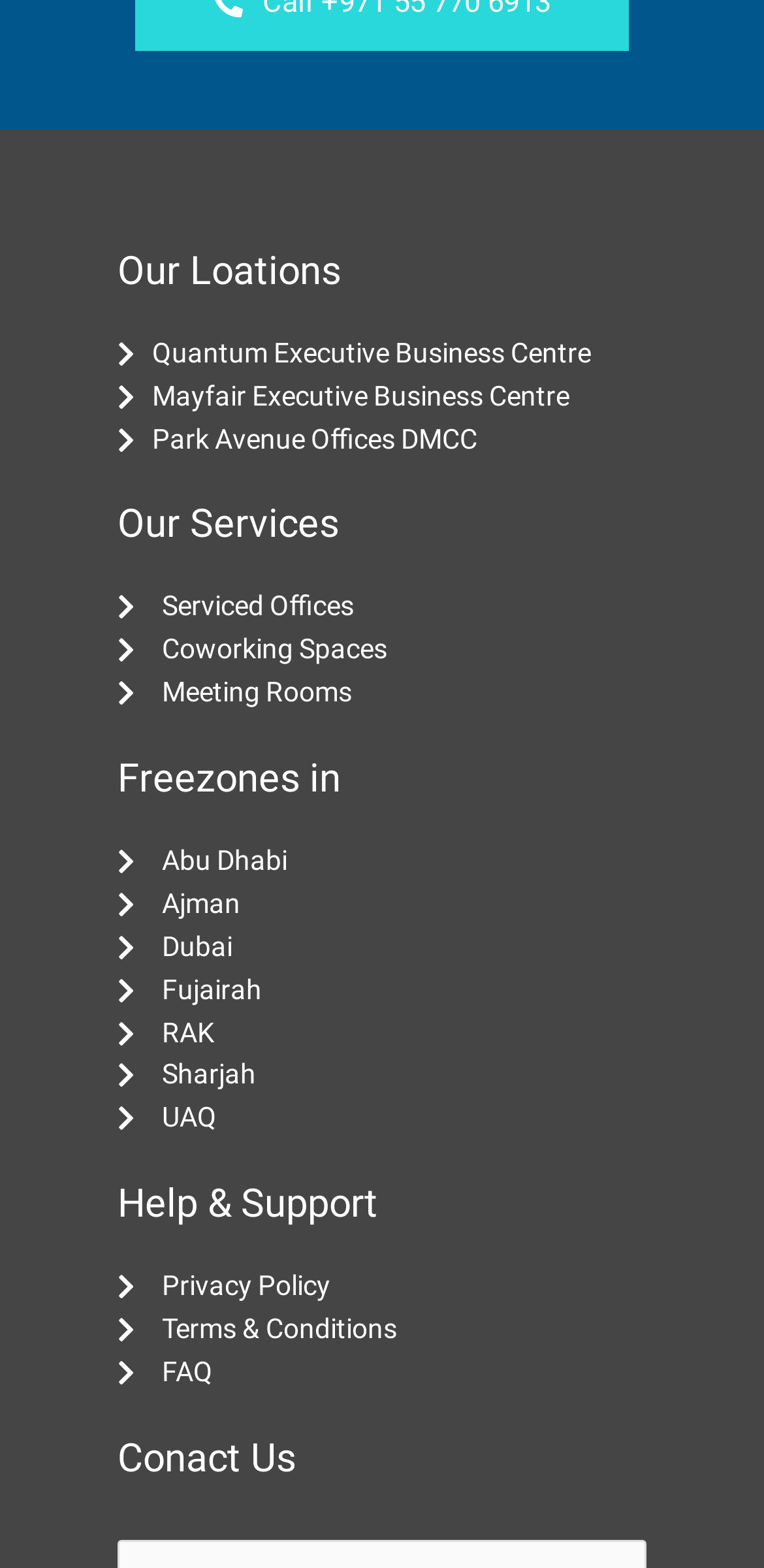Please specify the bounding box coordinates of the clickable section necessary to execute the following command: "Read Privacy Policy".

[0.154, 0.807, 0.846, 0.835]